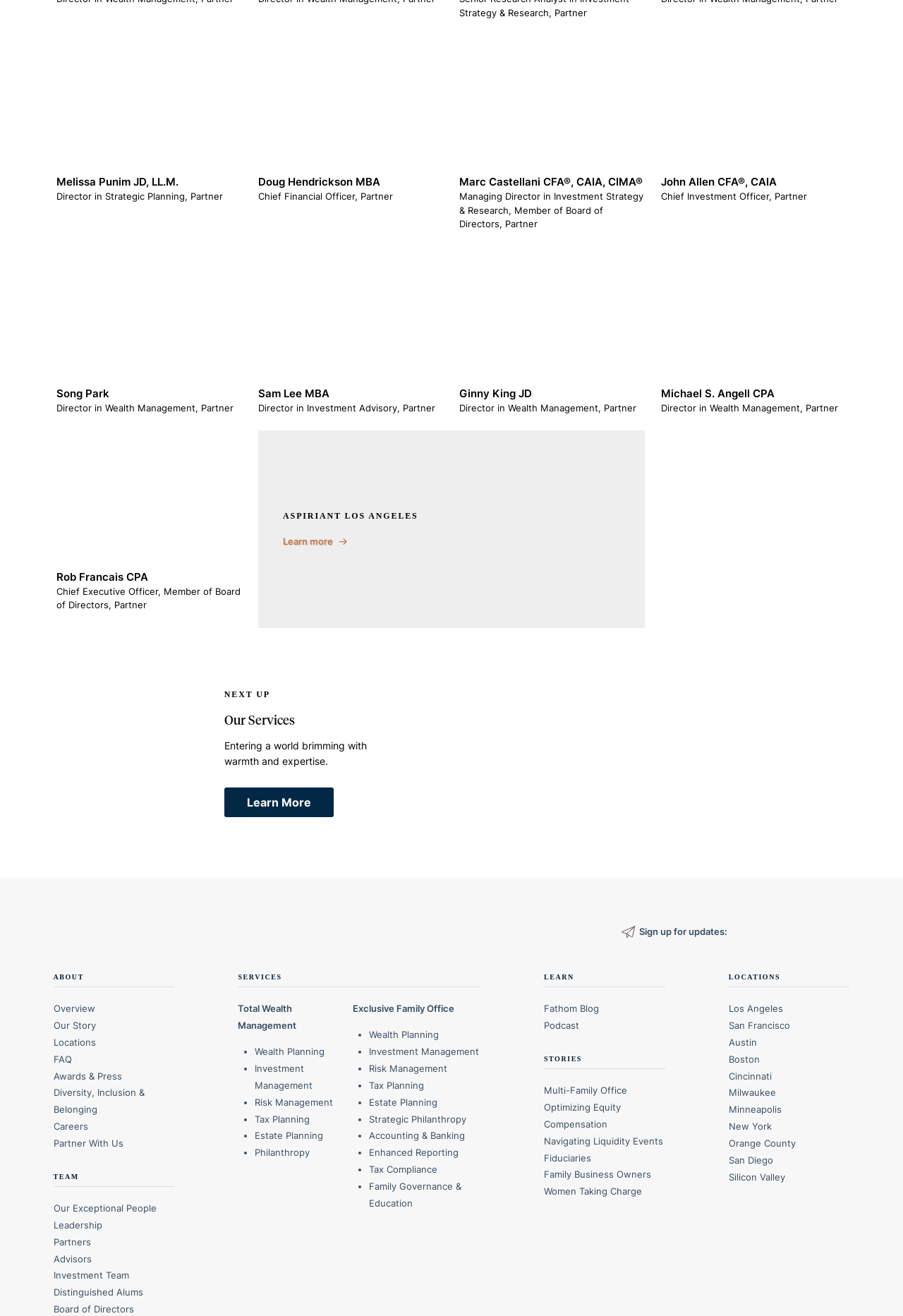What is the name of the company?
Relying on the image, give a concise answer in one word or a brief phrase.

Aspiriant